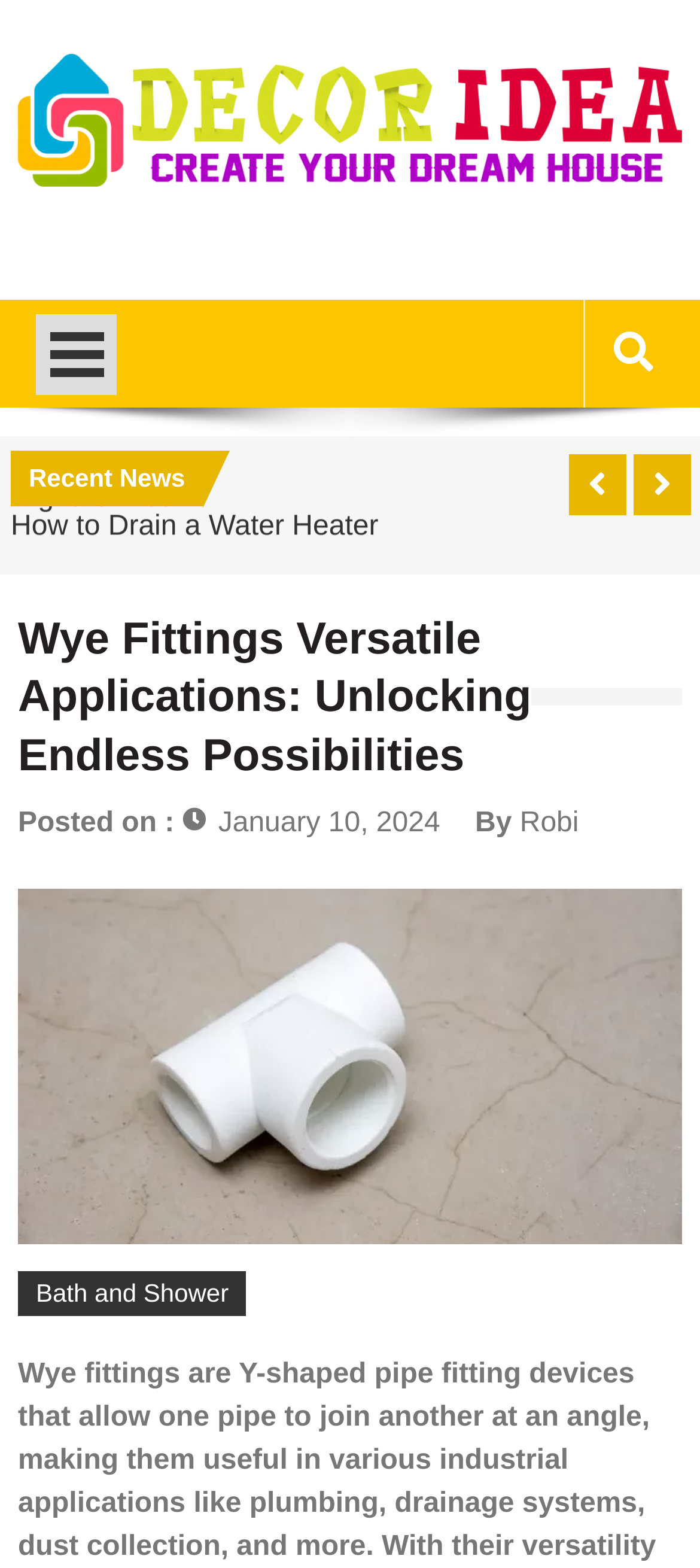Provide a one-word or brief phrase answer to the question:
What is the category of the link 'Bath and Shower'?

Plumbing